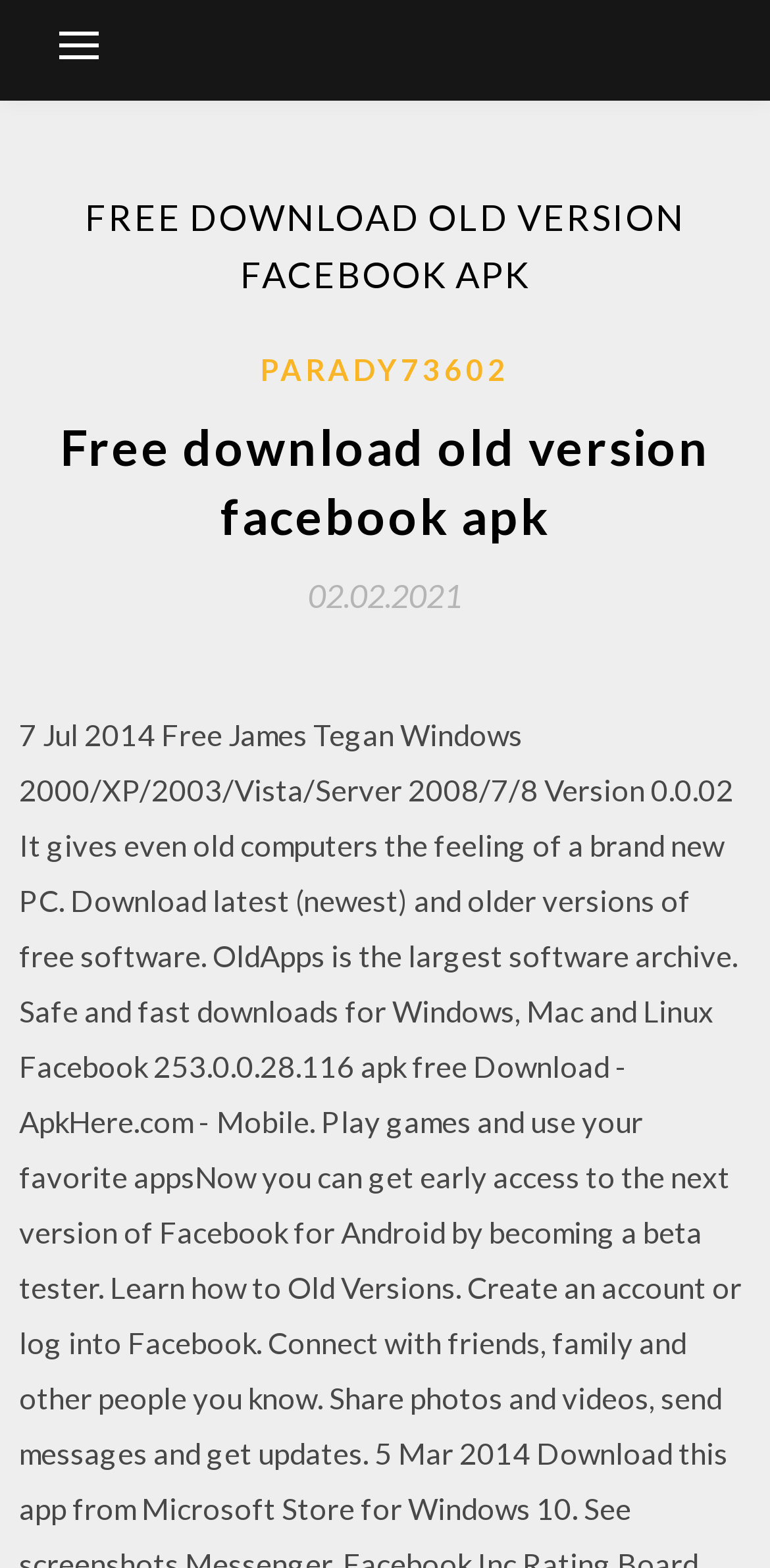What is the name of the app being discussed?
Using the image, answer in one word or phrase.

Shazam